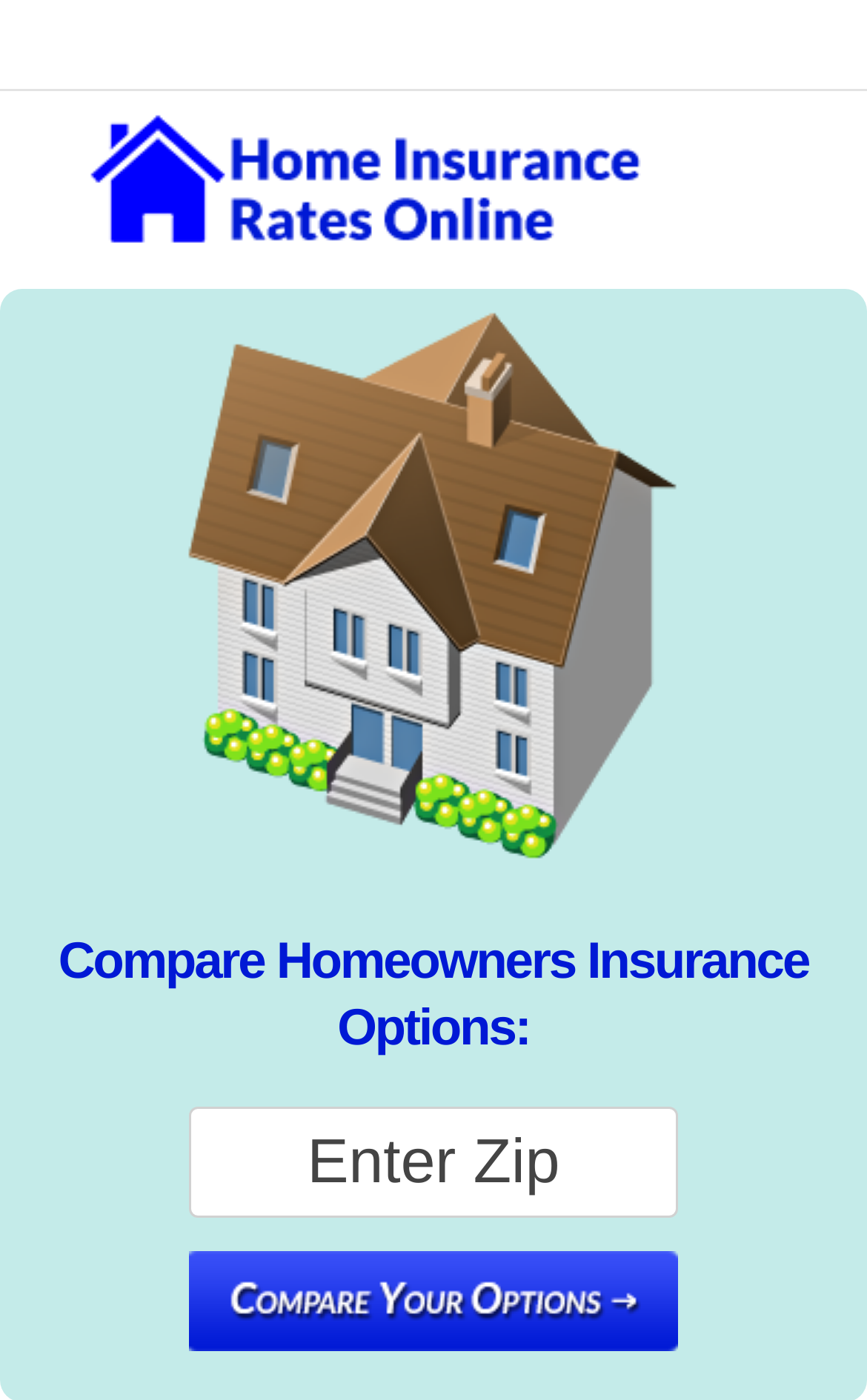Is the textbox a required field?
Based on the image, answer the question with as much detail as possible.

The textbox has a 'required' attribute set to 'False', indicating that it is not a required field, although it is likely that the user needs to enter a zip code to proceed.